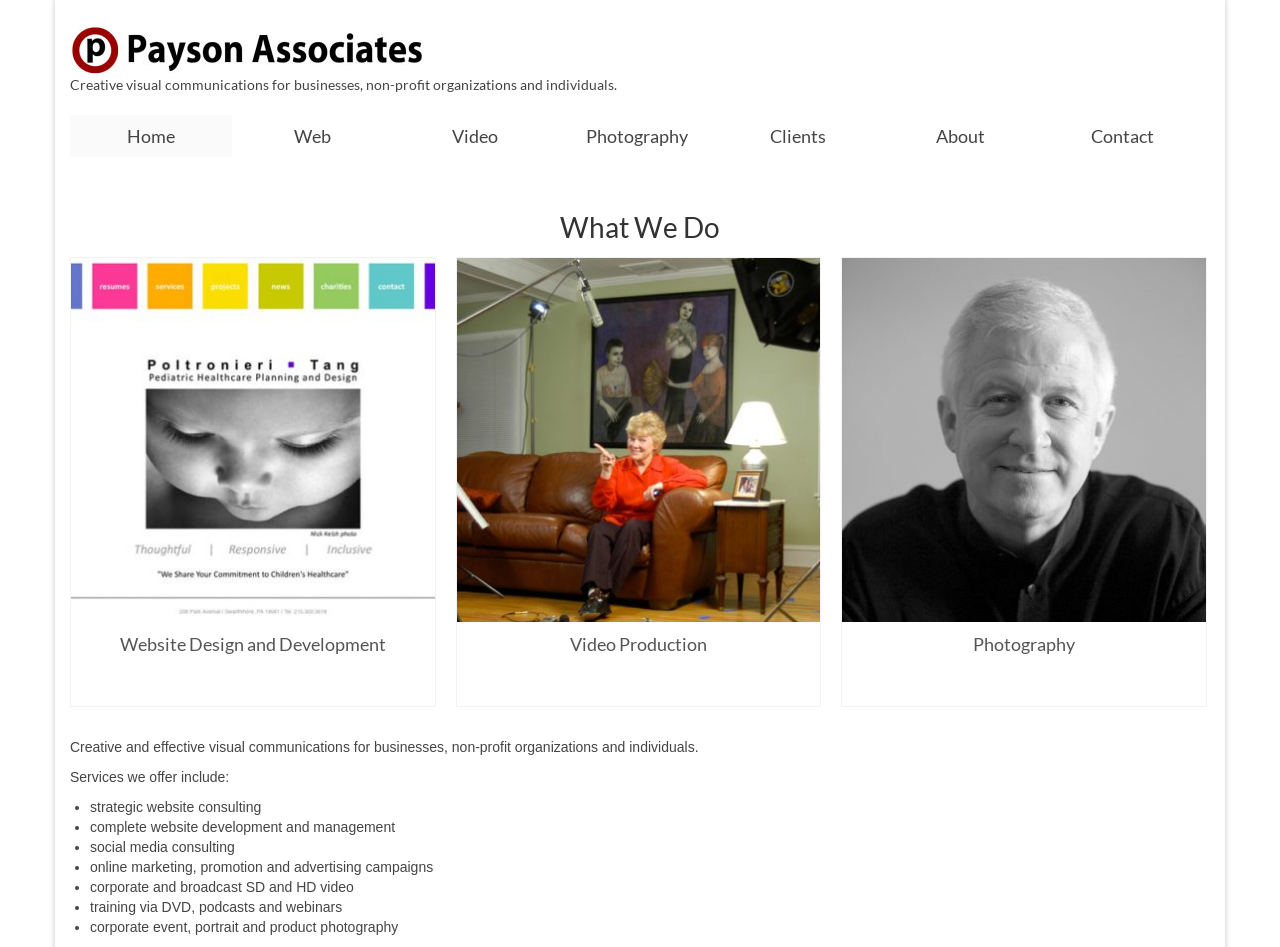Answer the question below in one word or phrase:
How does Payson Associates provide training?

Via DVD, podcasts, and webinars